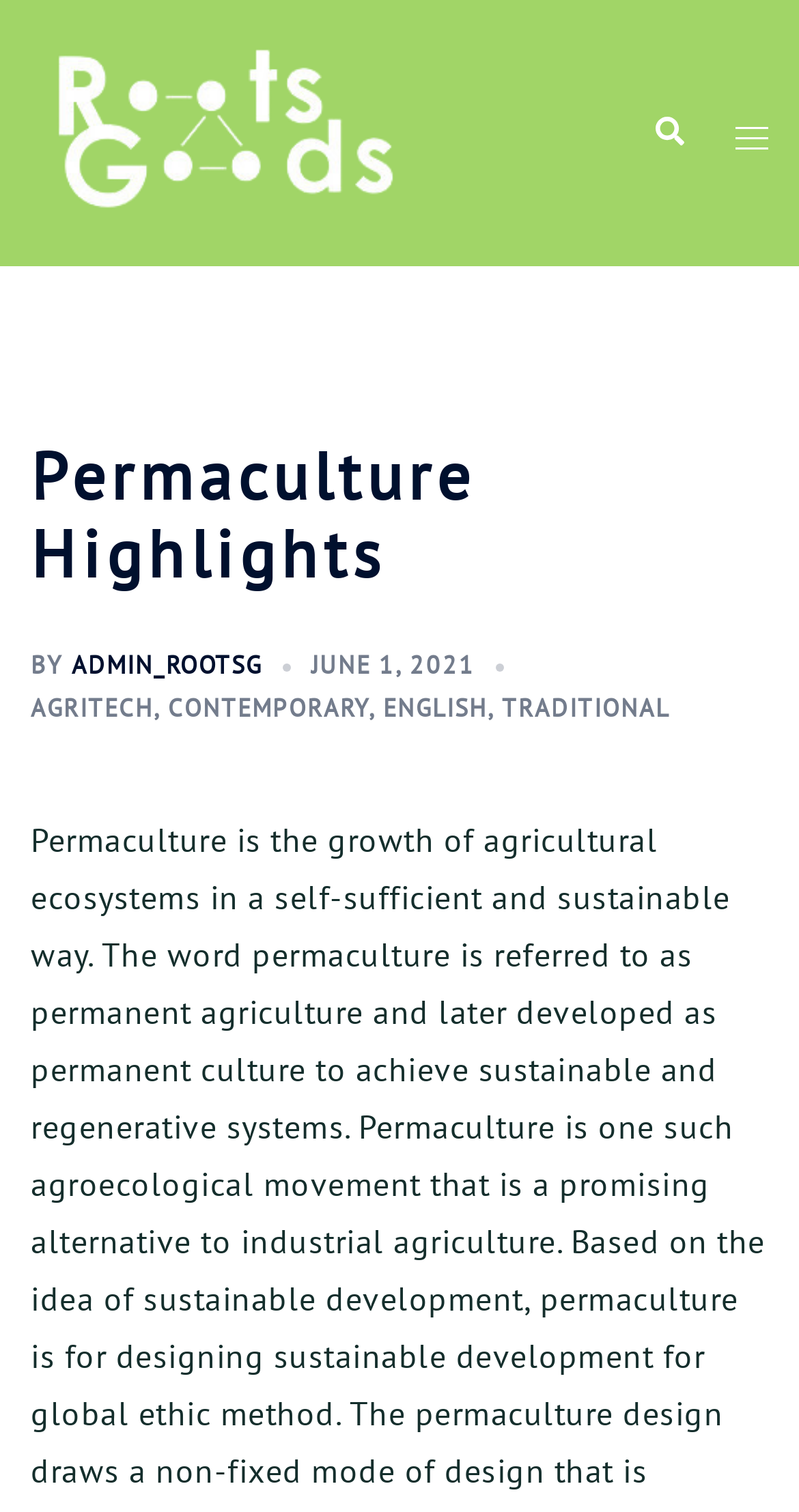What is the date of the latest article?
Look at the image and respond with a one-word or short-phrase answer.

JUNE 1, 2021